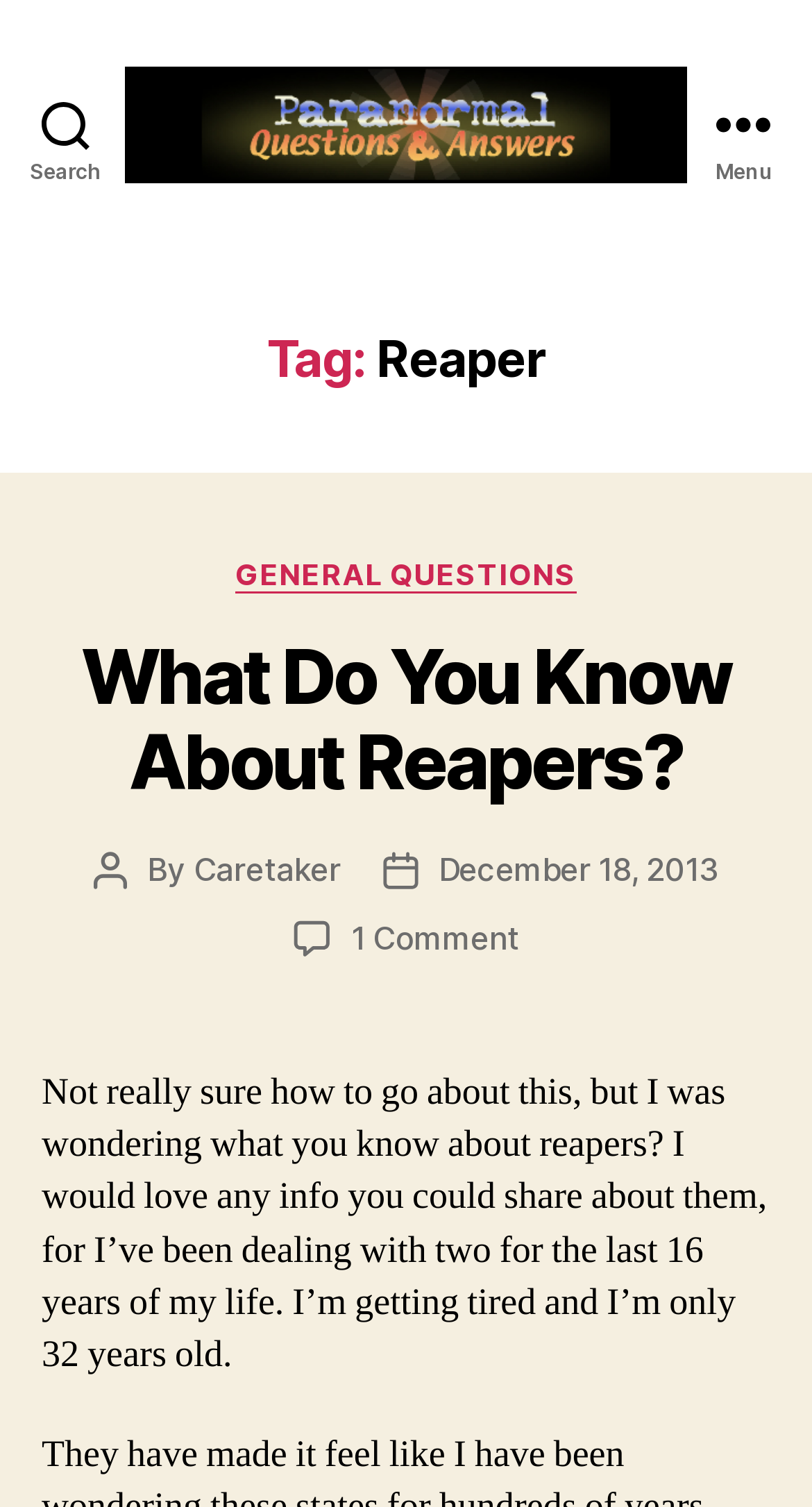Provide the bounding box coordinates of the HTML element this sentence describes: "General Questions". The bounding box coordinates consist of four float numbers between 0 and 1, i.e., [left, top, right, bottom].

[0.29, 0.368, 0.71, 0.394]